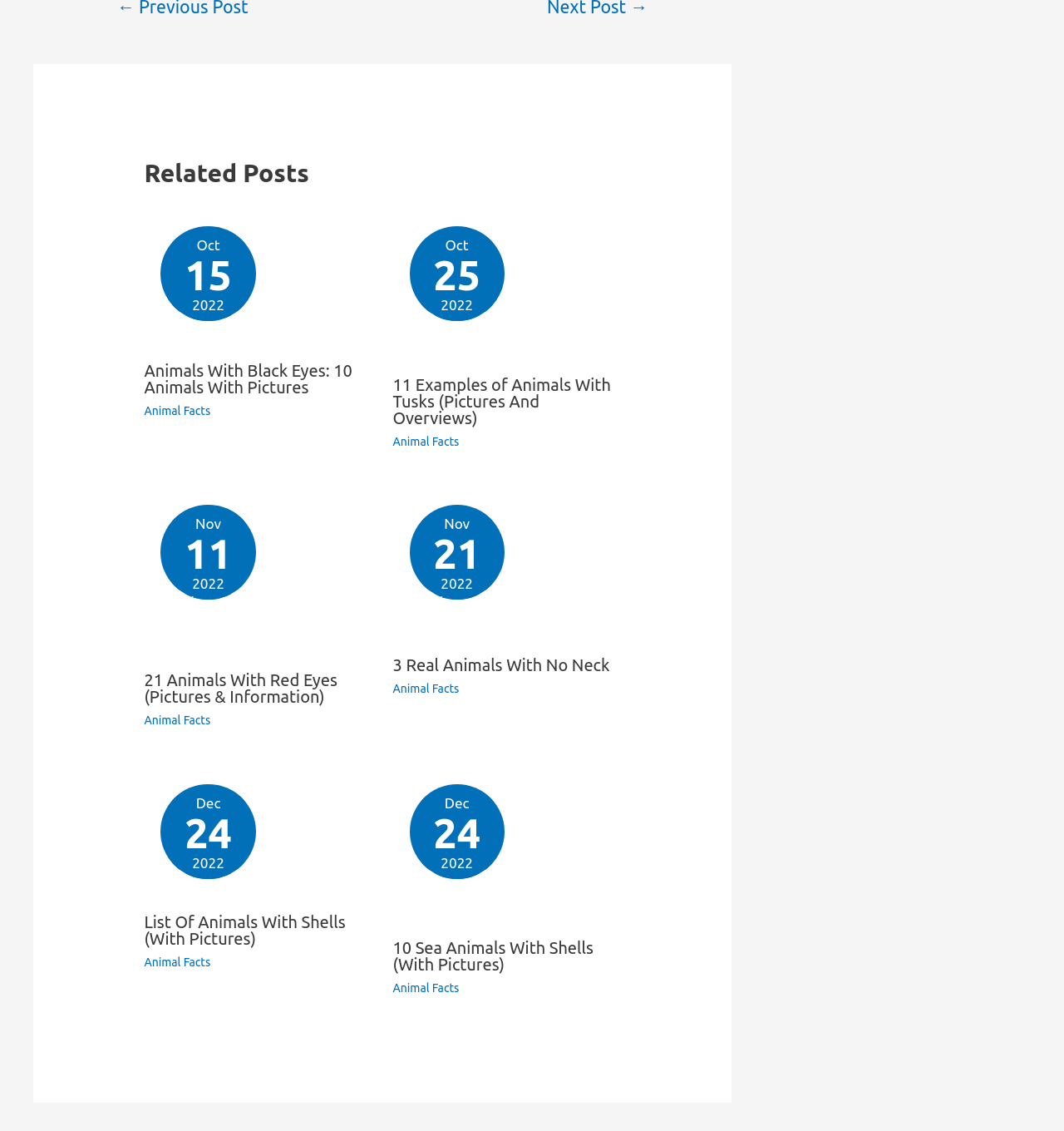Please determine the bounding box coordinates for the element that should be clicked to follow these instructions: "click on the link 'animals with black eyes'".

[0.135, 0.235, 0.35, 0.252]